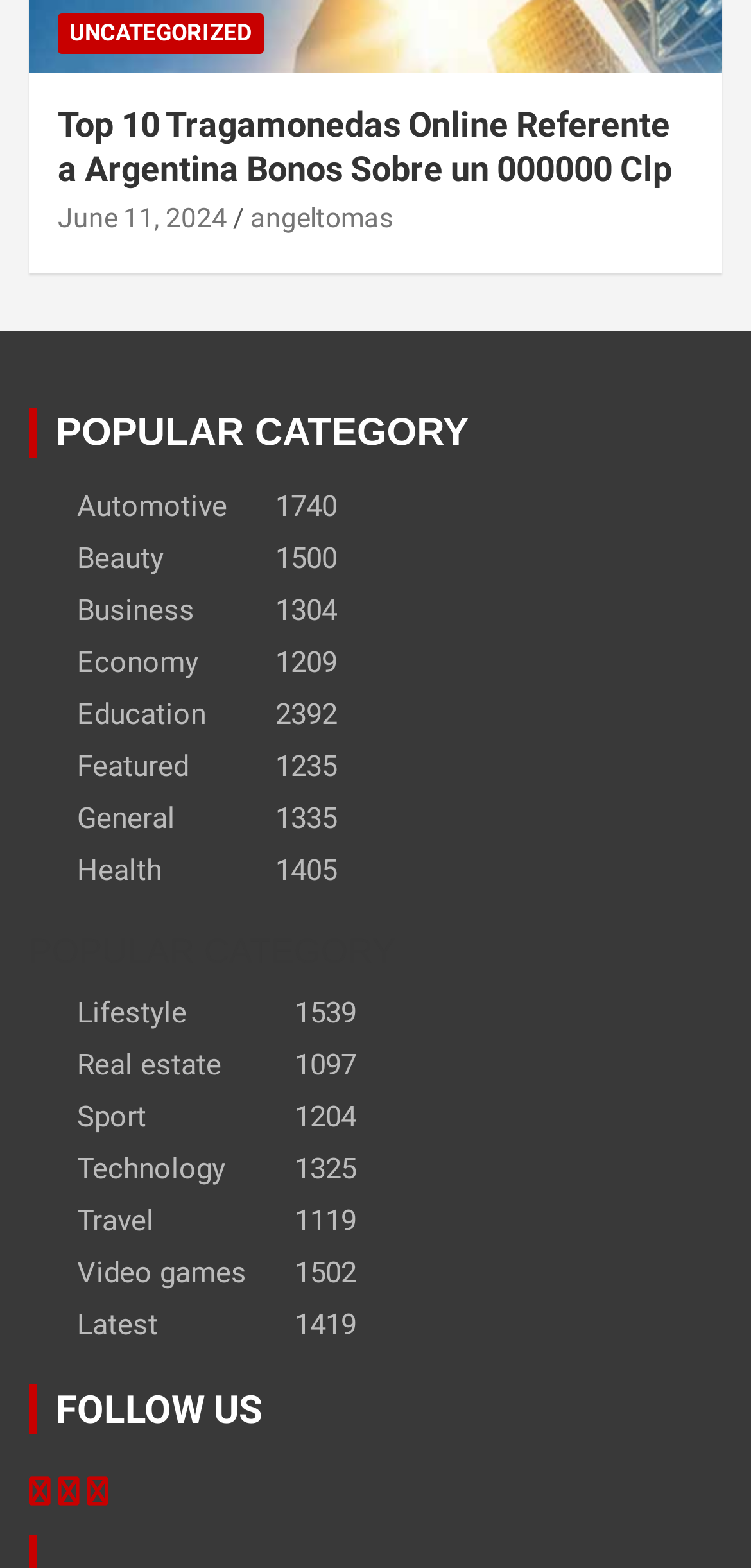Kindly provide the bounding box coordinates of the section you need to click on to fulfill the given instruction: "Visit the Automotive category".

[0.103, 0.312, 0.303, 0.334]